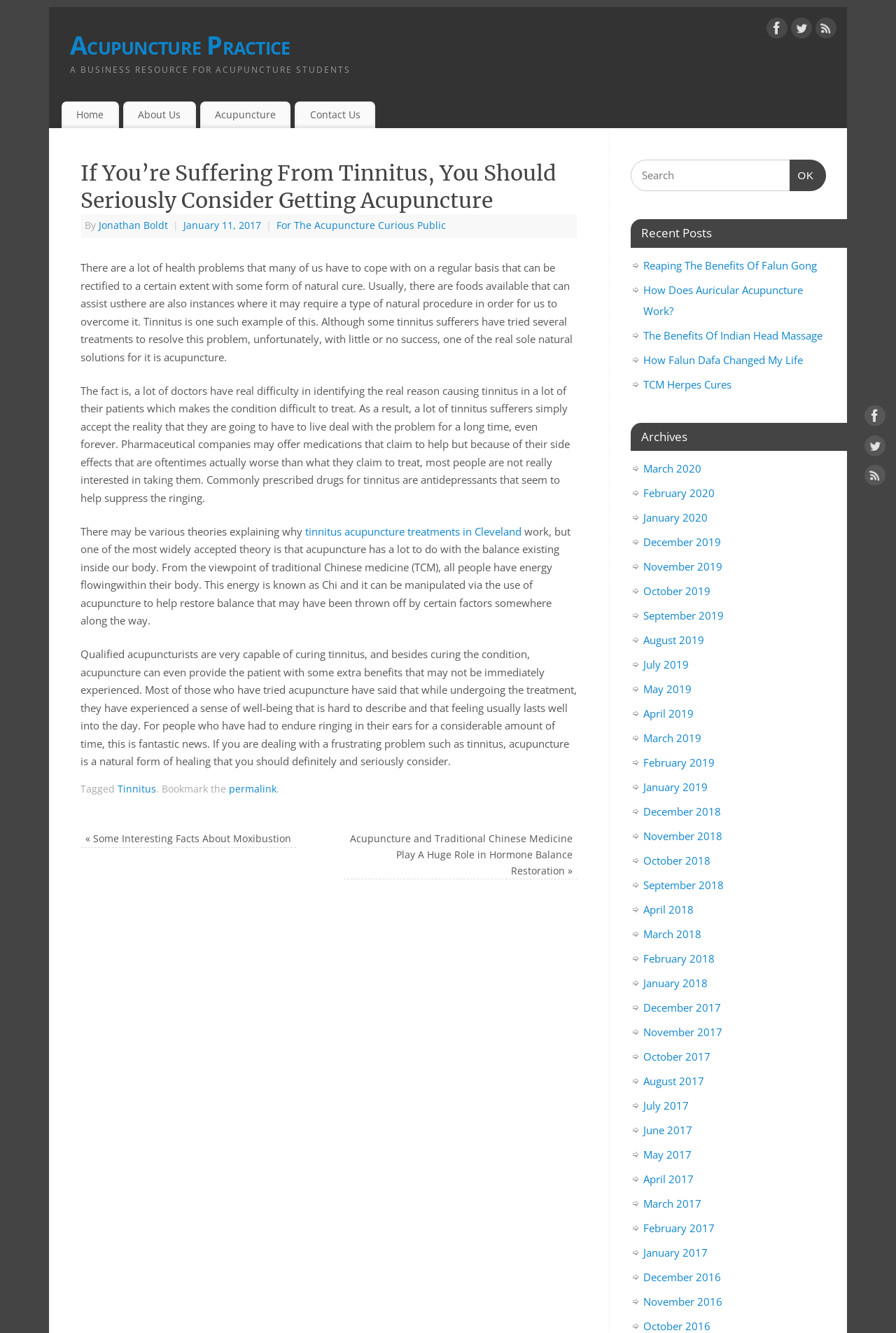Please reply with a single word or brief phrase to the question: 
What is the category of the article?

Acupuncture